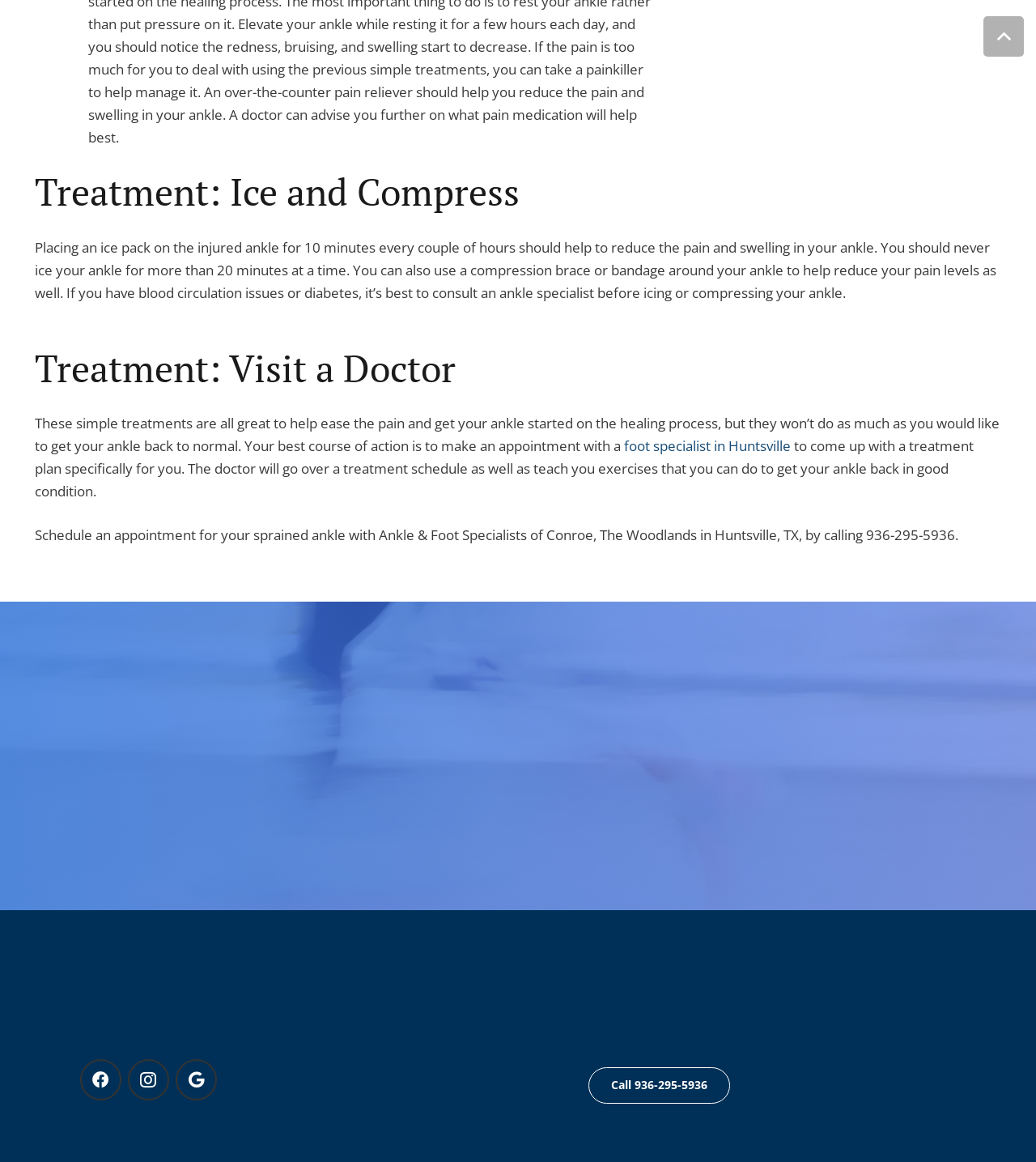Identify the coordinates of the bounding box for the element that must be clicked to accomplish the instruction: "Click the link to download new patient forms".

[0.371, 0.72, 0.576, 0.752]